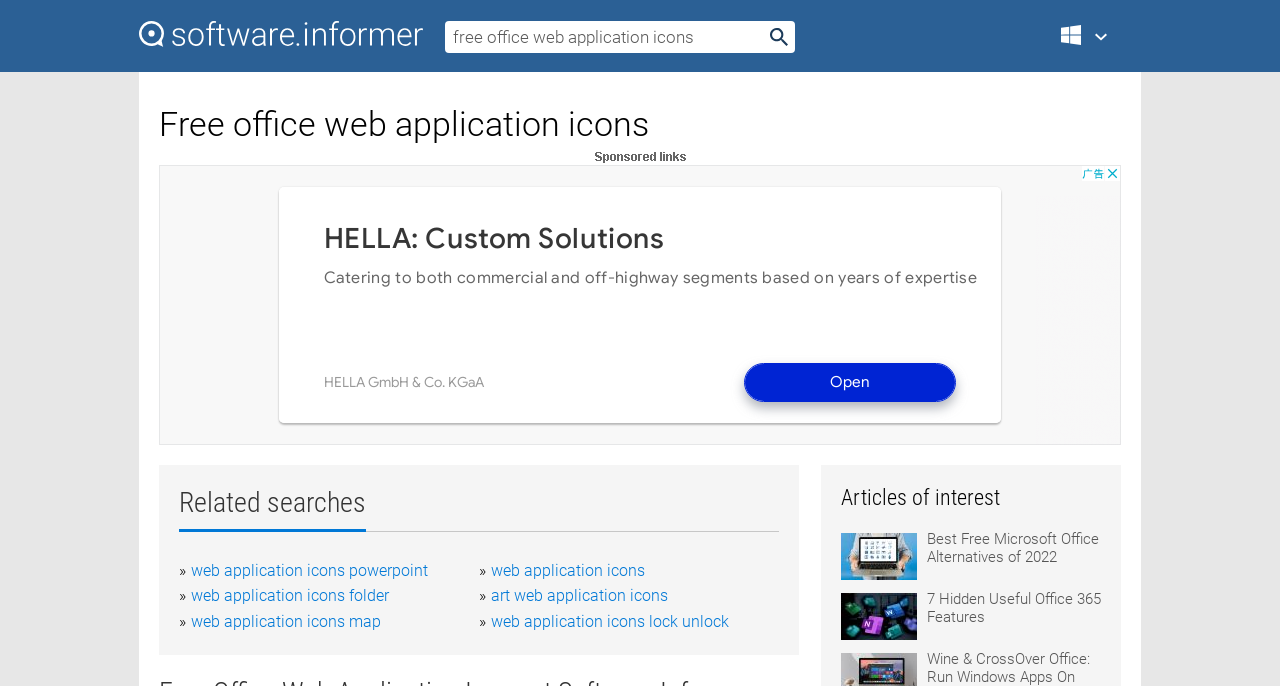Can you determine the bounding box coordinates of the area that needs to be clicked to fulfill the following instruction: "Click the Software Informer link"?

[0.109, 0.031, 0.33, 0.069]